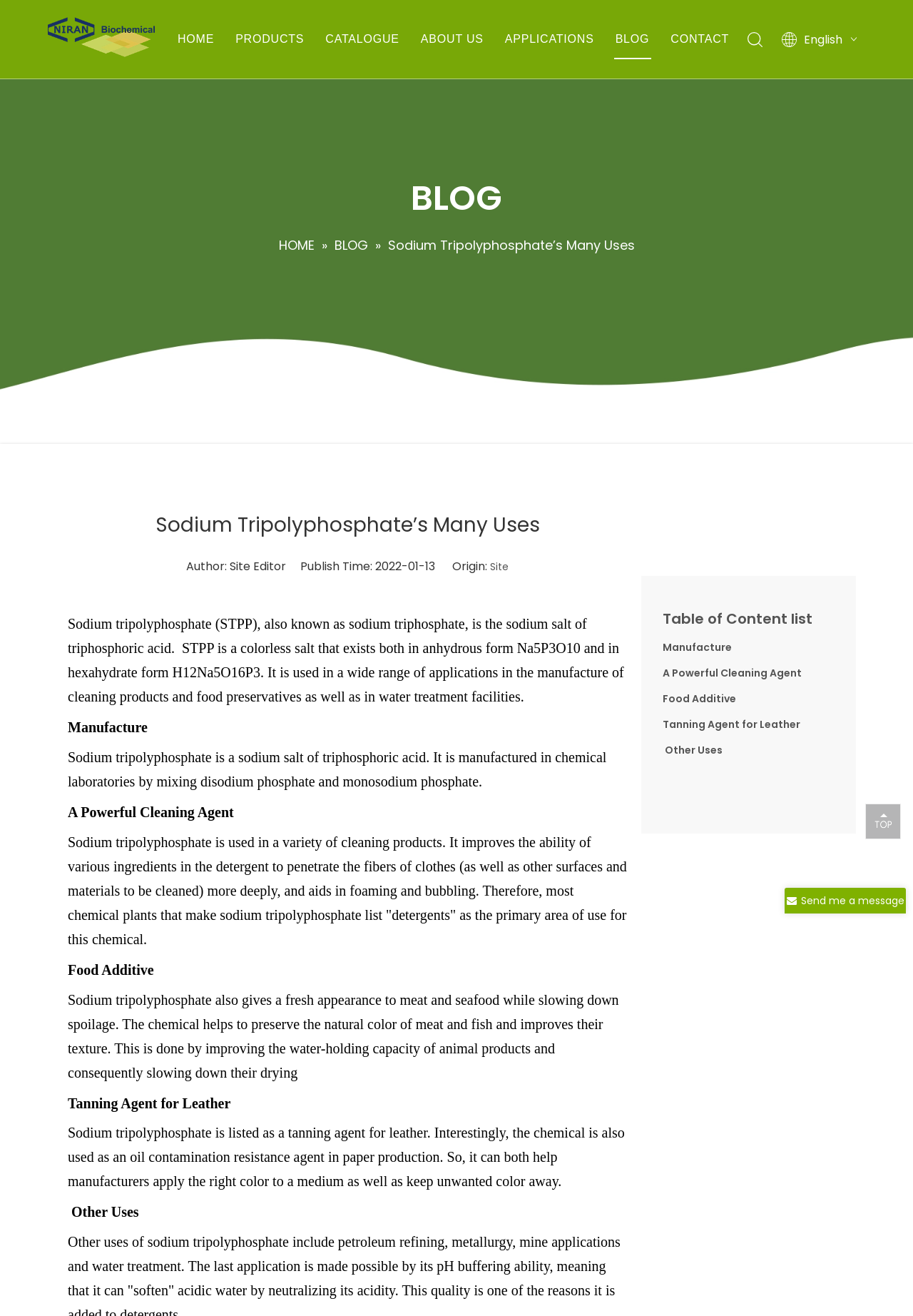Identify the bounding box coordinates of the clickable region required to complete the instruction: "Click on HOME". The coordinates should be given as four float numbers within the range of 0 and 1, i.e., [left, top, right, bottom].

[0.194, 0.025, 0.234, 0.034]